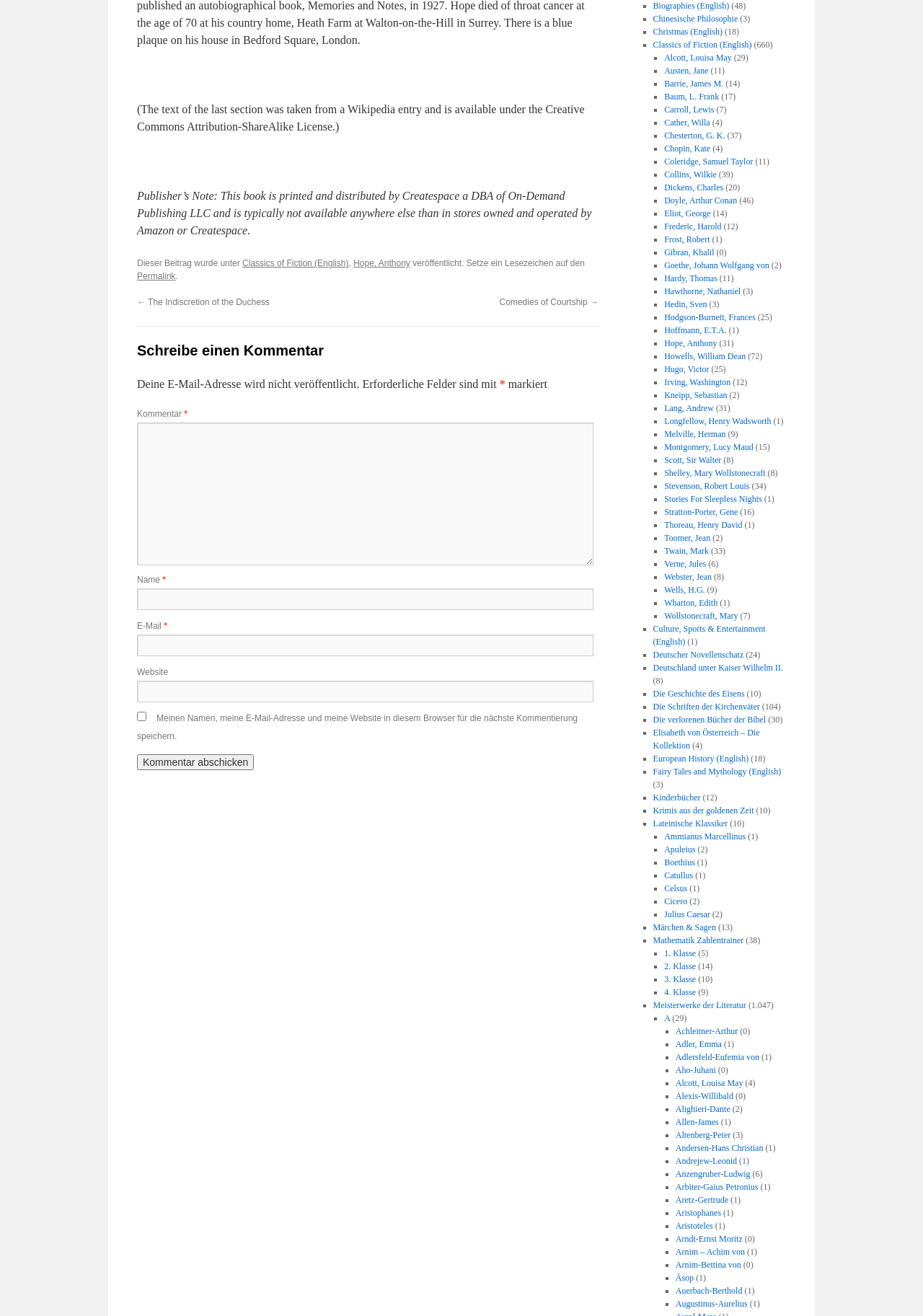Identify the bounding box coordinates of the clickable region necessary to fulfill the following instruction: "View biographies in English". The bounding box coordinates should be four float numbers between 0 and 1, i.e., [left, top, right, bottom].

[0.707, 0.001, 0.79, 0.008]